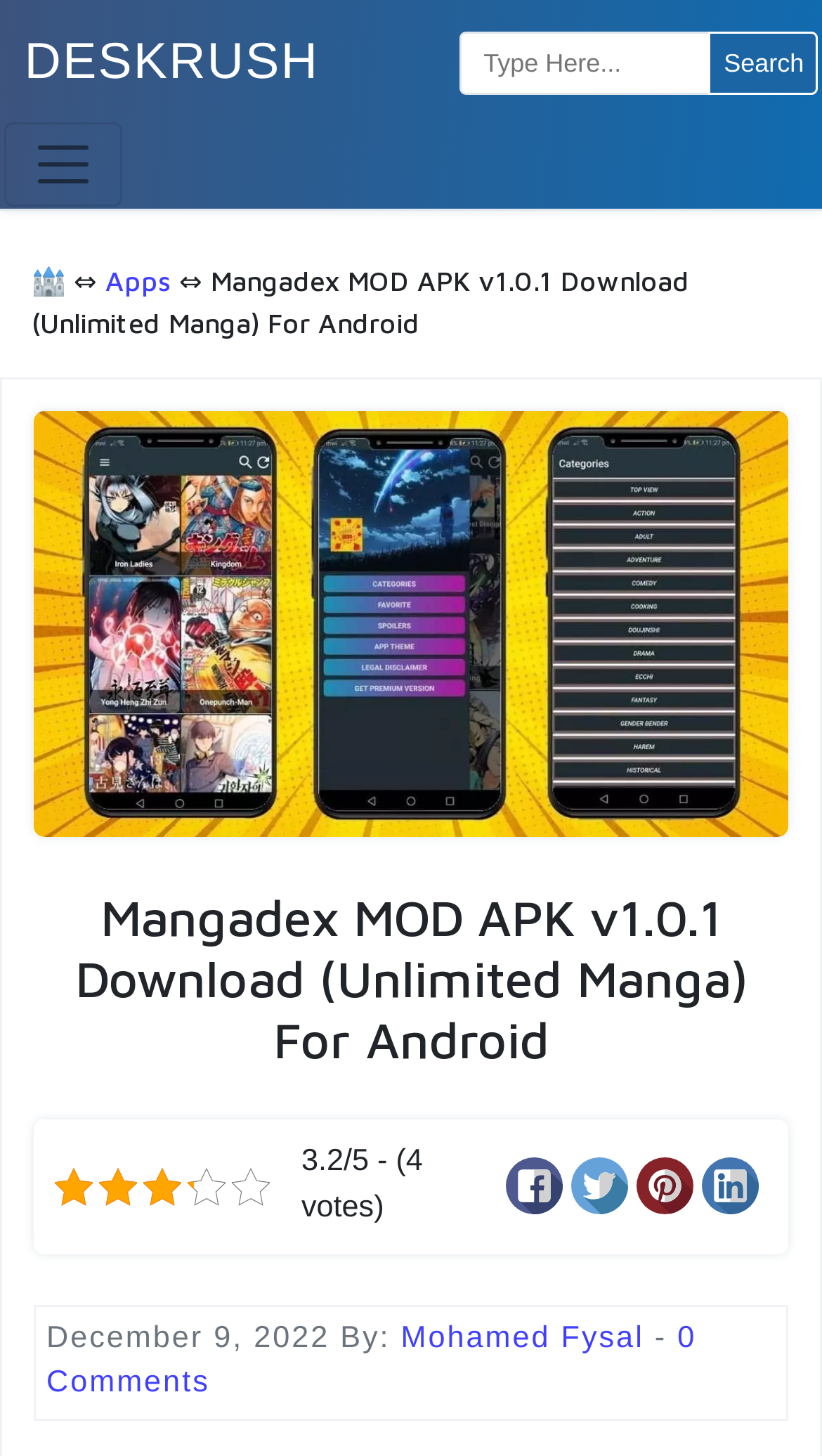Offer a comprehensive description of the webpage’s content and structure.

The webpage is about downloading the Mangadex MOD APK for Android, with a focus on unlimited manga and no ads. At the top left, there is a link to "DESKRUSH". Next to it, there is a search bar with a "Search" button. 

Below the search bar, there is a navigation toggle button. To the right of the navigation toggle button, there are links to "Apps" and an icon of a house. 

The main content of the webpage is a section about Mangadex MOD APK v1.0.1, which includes a heading, an image, and a rating of 3.2/5 based on 4 votes. Below the rating, there are social media links to Facebook, Twitter, Pinterest, and LinkedIn, each with its corresponding icon. 

Further down, there is a section with the date "December 9, 2022", followed by the author's name, "Mohamed Fysal", and a link to "0 Comments".